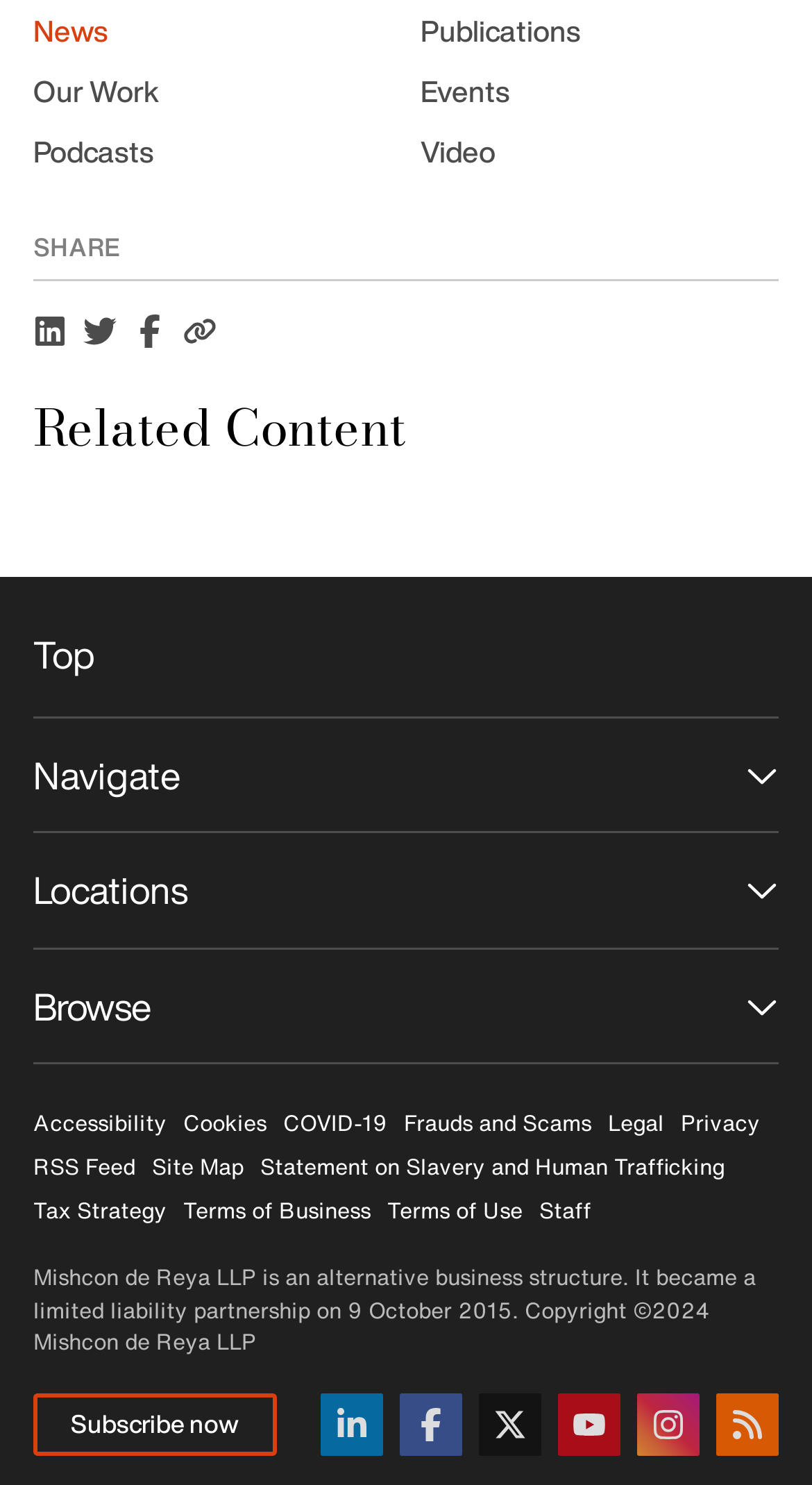Provide a single word or phrase answer to the question: 
How many navigation options are there?

3